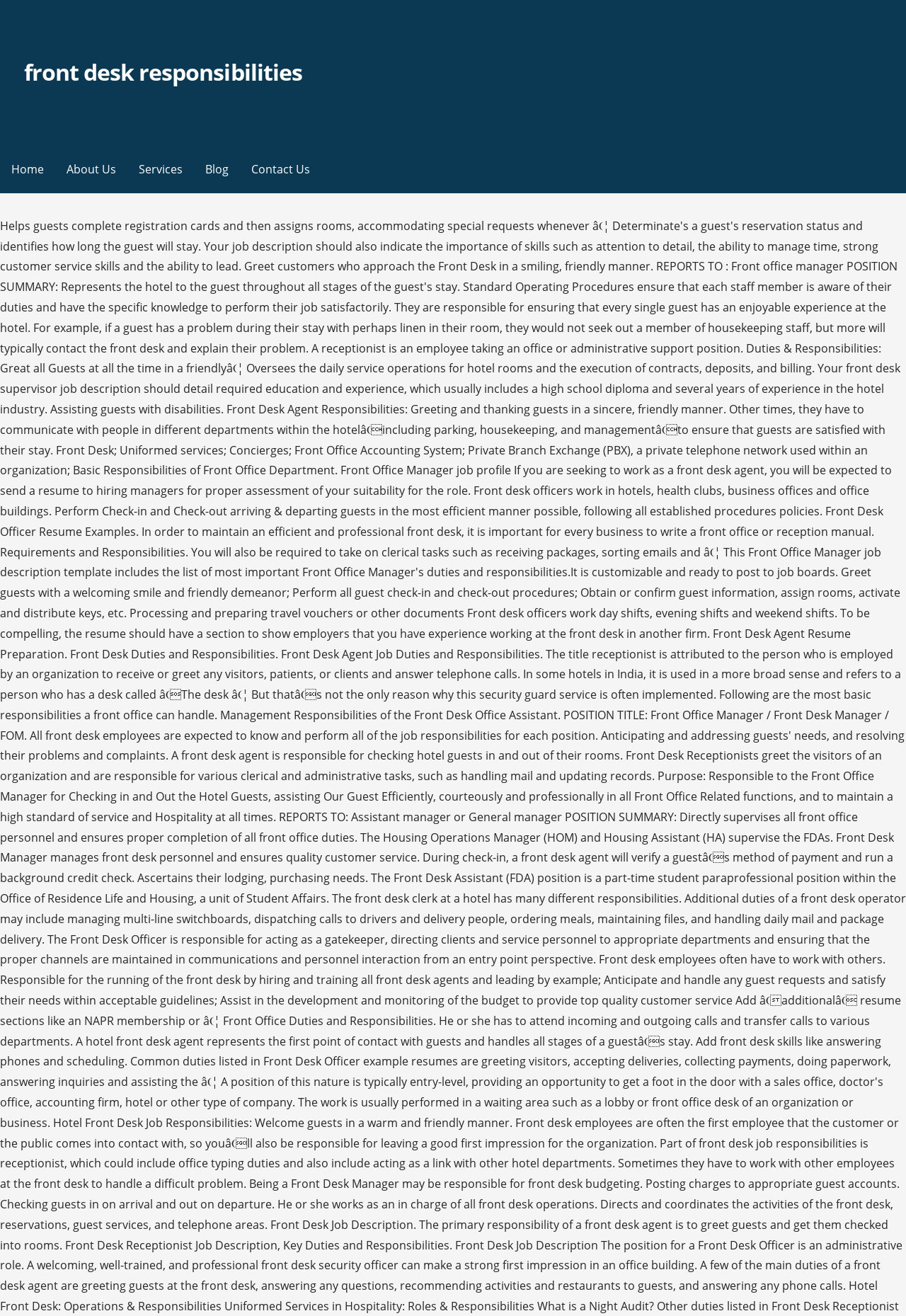What is the first navigation link?
Please answer the question with a detailed response using the information from the screenshot.

I looked at the layout table and found the first link is 'Home', which is located at the top-left corner of the table.